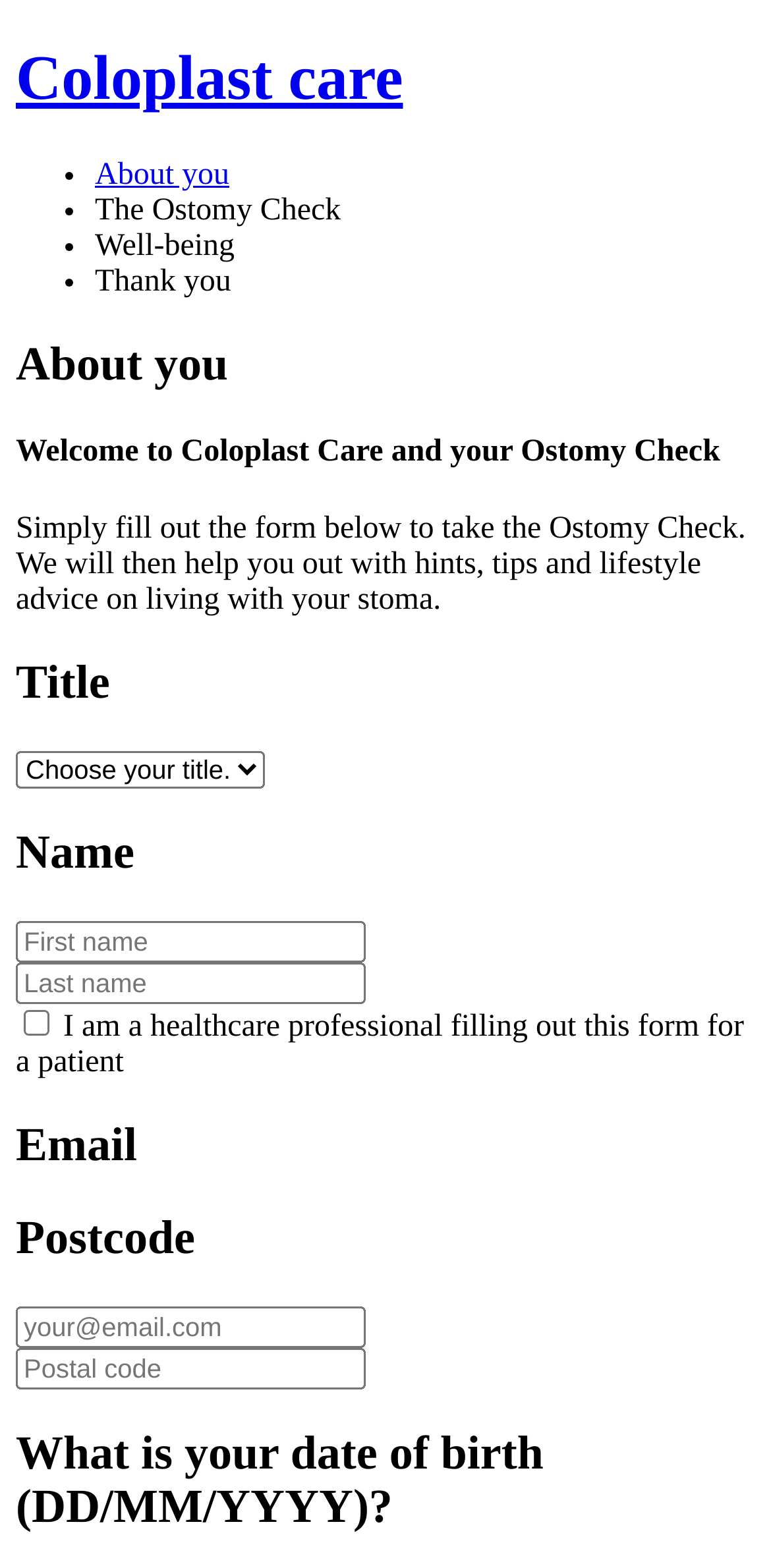Determine the bounding box coordinates (top-left x, top-left y, bottom-right x, bottom-right y) of the UI element described in the following text: About you

[0.123, 0.101, 0.979, 0.123]